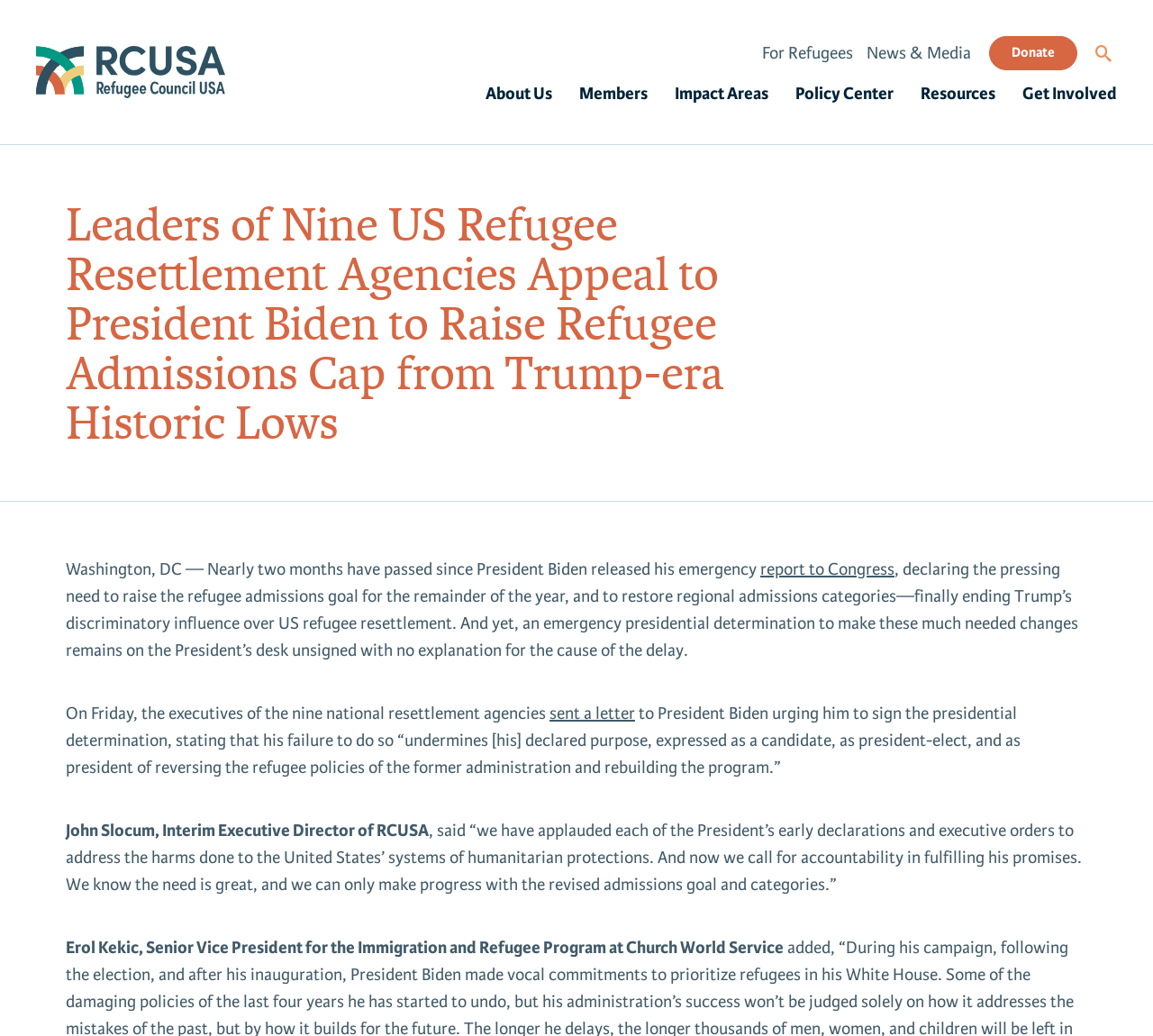Please identify the bounding box coordinates of the clickable area that will allow you to execute the instruction: "Read the report to Congress".

[0.659, 0.54, 0.776, 0.559]